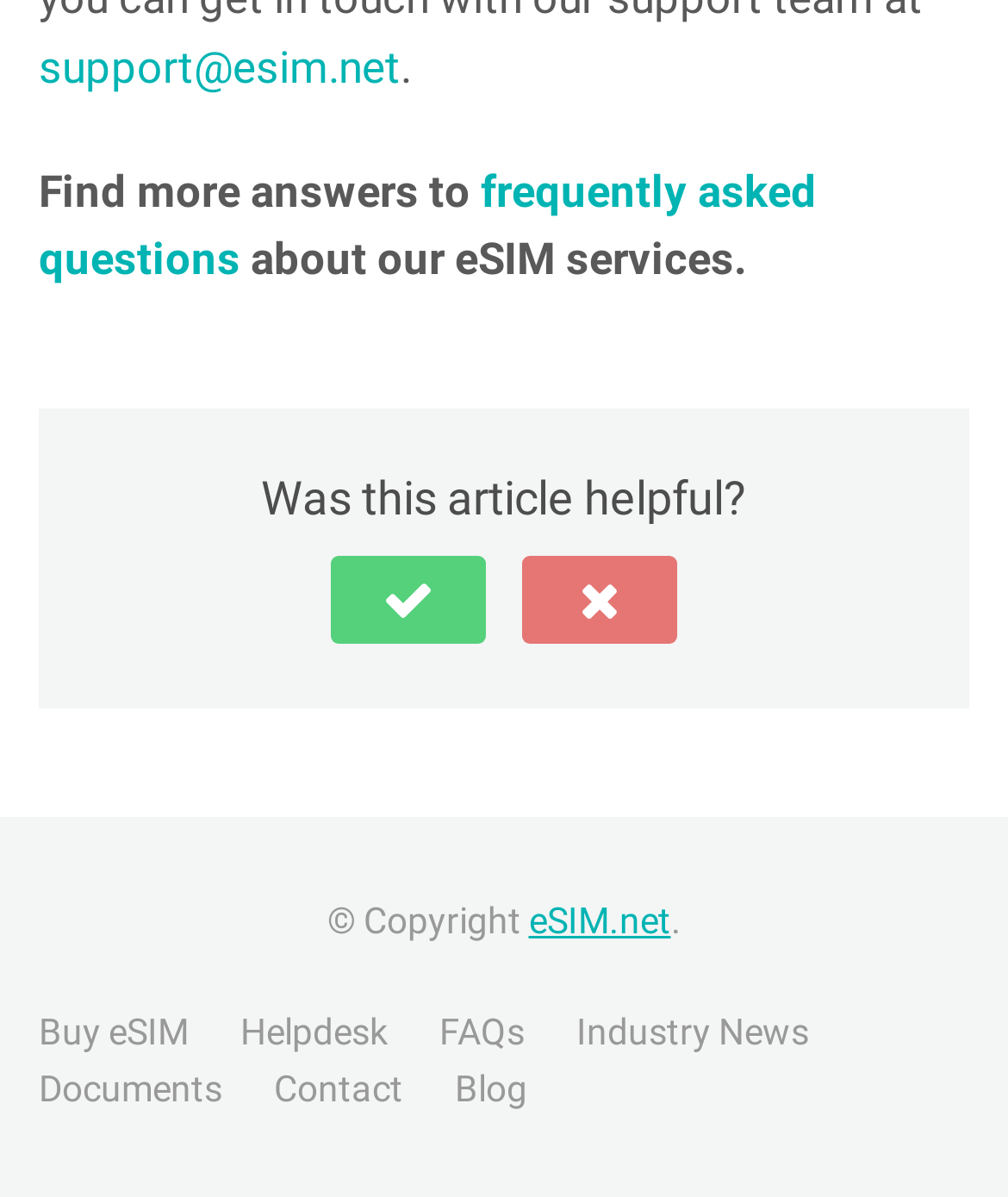Give a concise answer using only one word or phrase for this question:
How many links are in the top section?

3